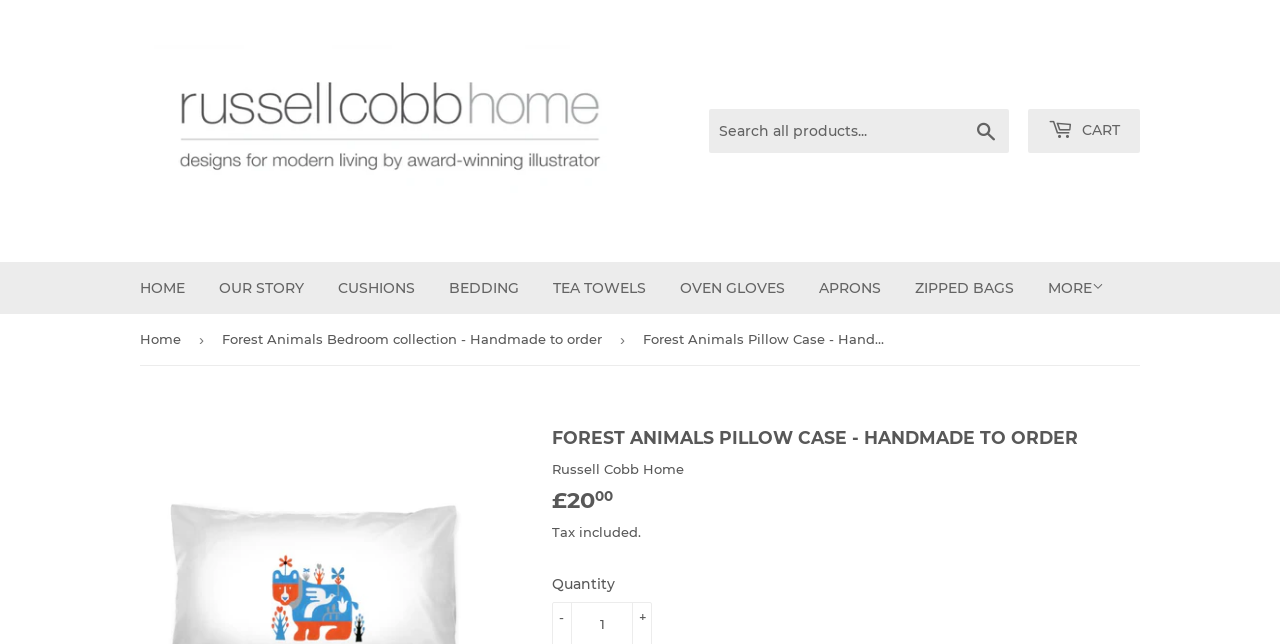Give a concise answer using only one word or phrase for this question:
What is the name of the website?

Russell Cobb Home